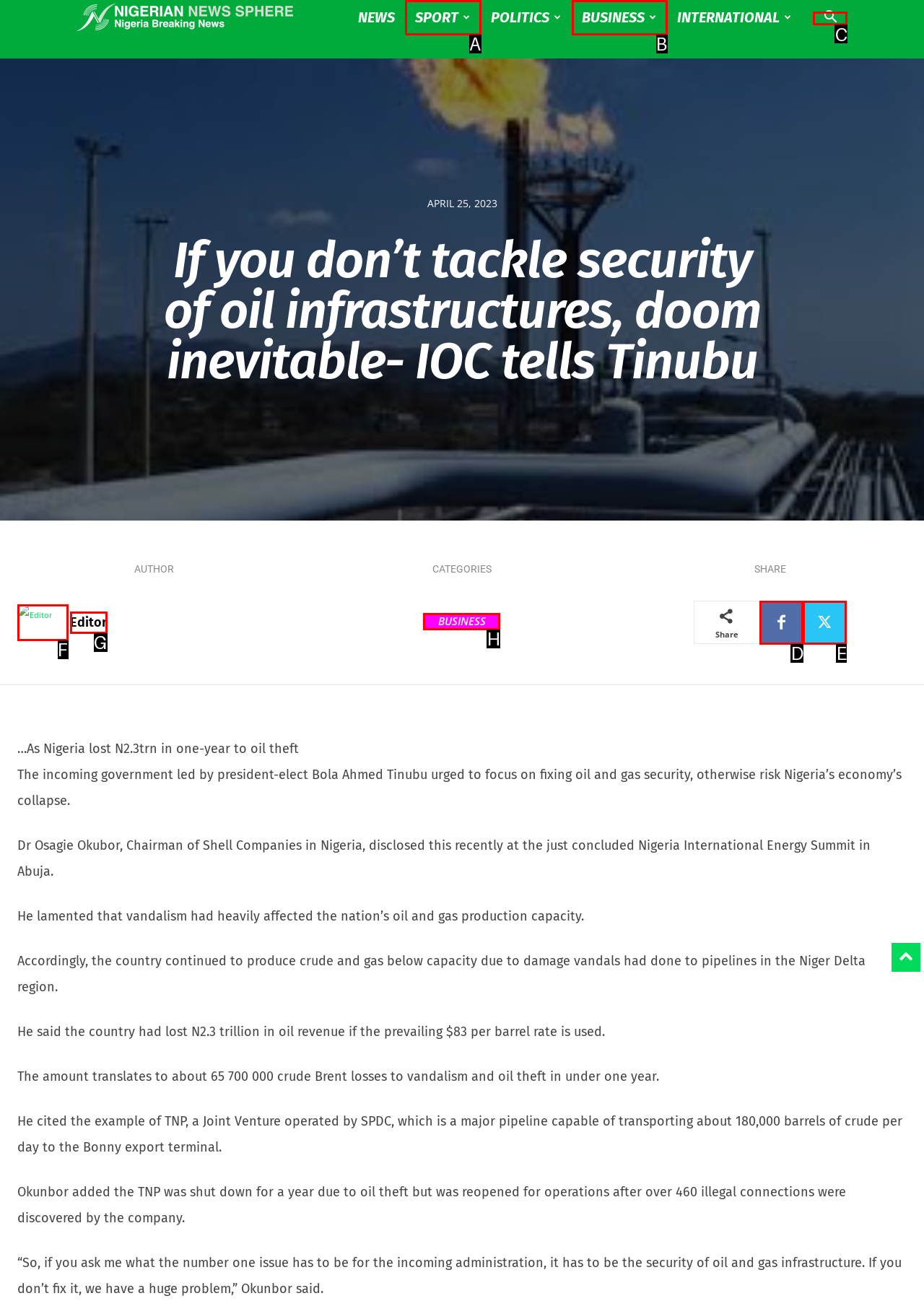Which HTML element should be clicked to fulfill the following task: Search for news?
Reply with the letter of the appropriate option from the choices given.

C